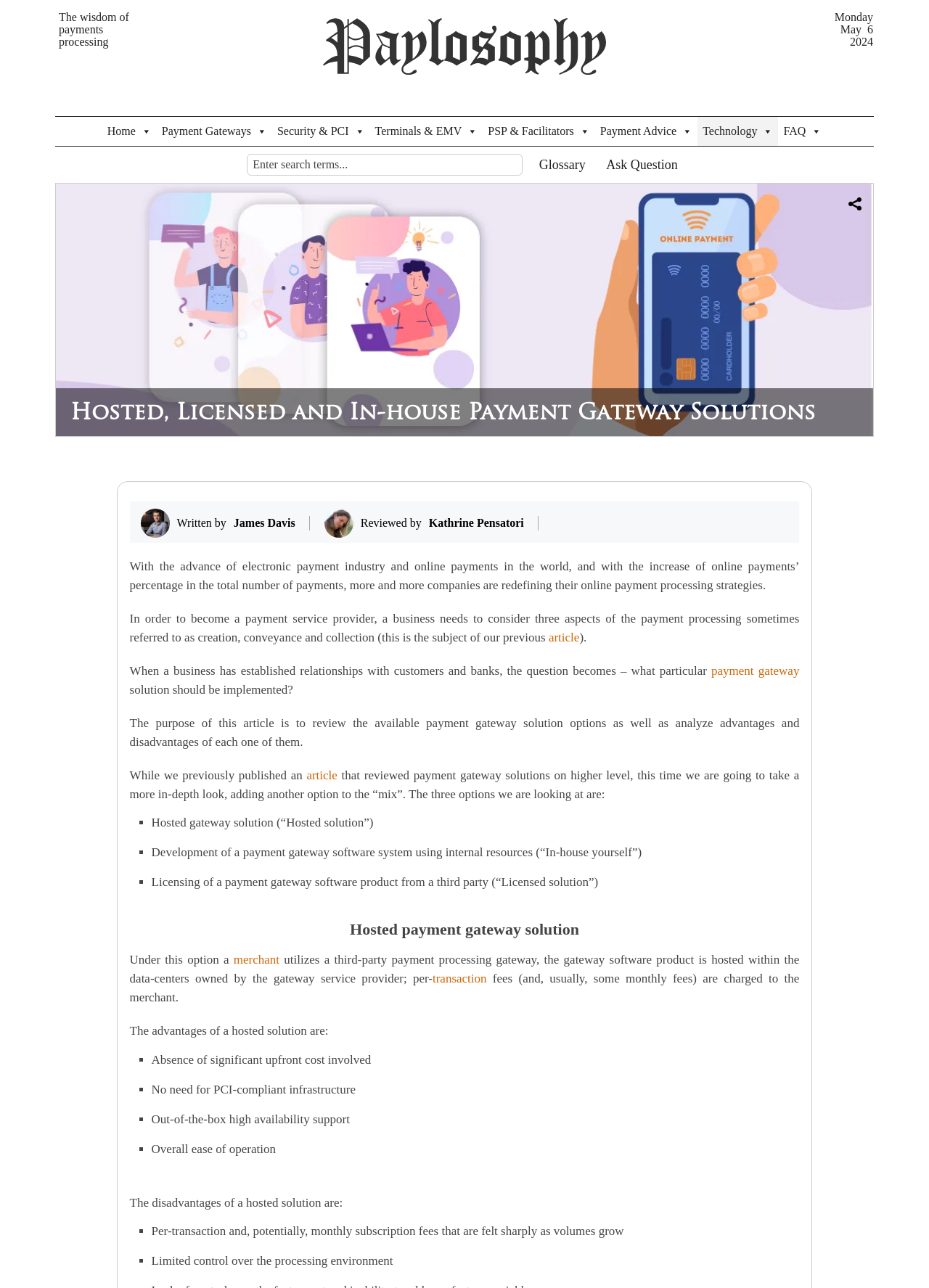What are the three options of payment gateway solutions discussed in this article?
Please answer the question with as much detail as possible using the screenshot.

The article mentions that the three options of payment gateway solutions are Hosted gateway solution, Development of a payment gateway software system using internal resources (In-house), and Licensing of a payment gateway software product from a third party (Licensed solution).